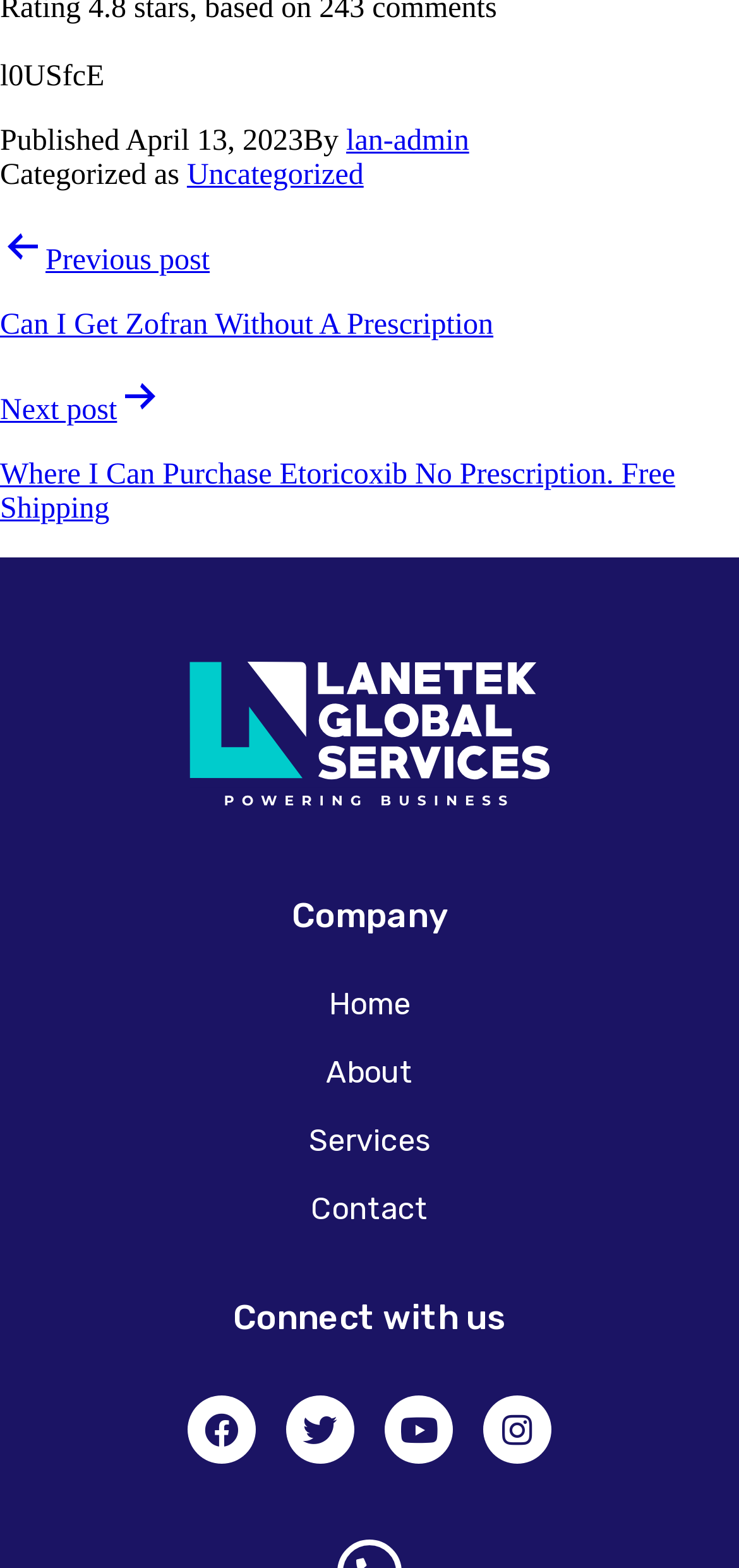Answer the question using only a single word or phrase: 
What is the category of this post?

Uncategorized